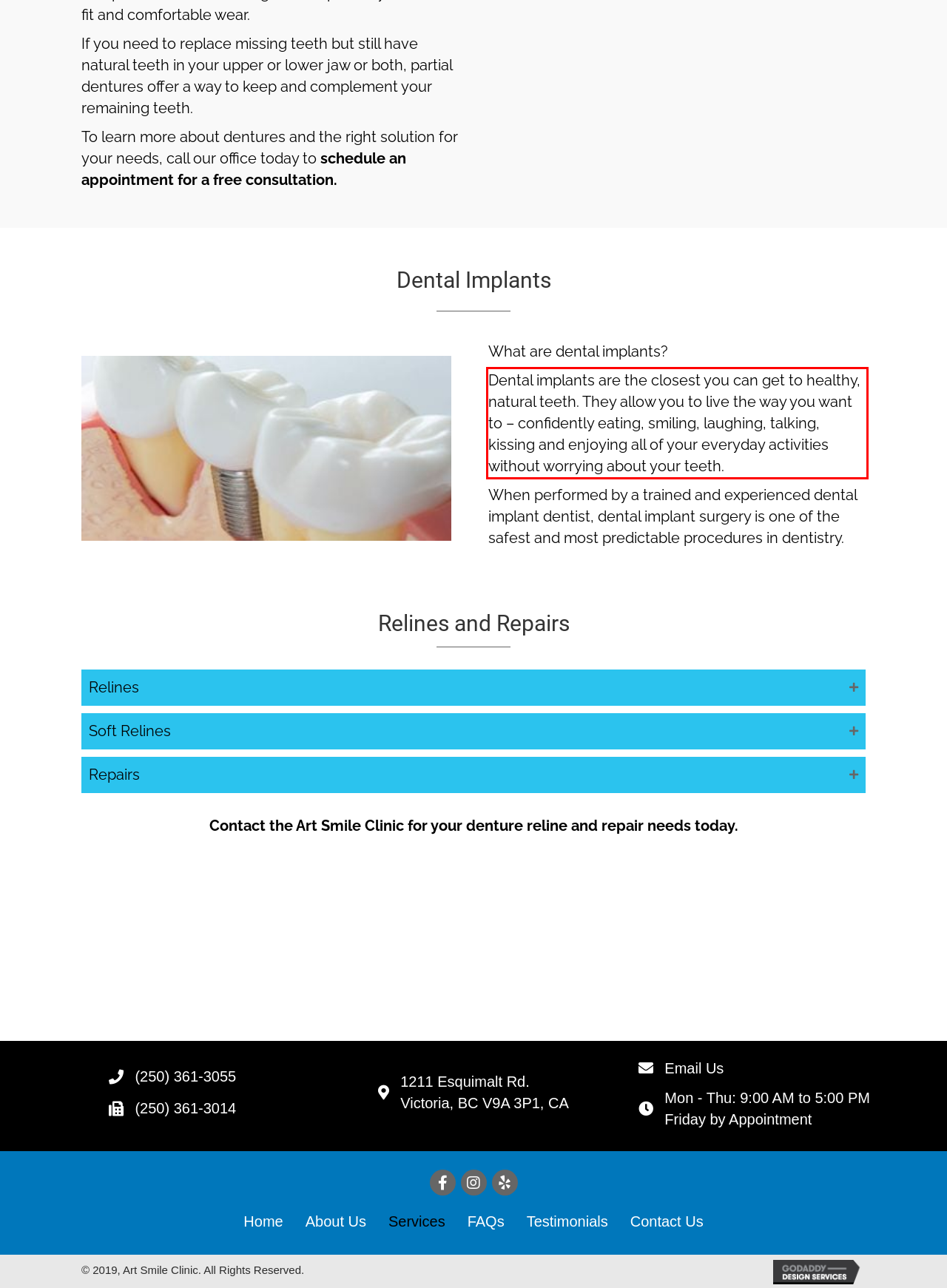Your task is to recognize and extract the text content from the UI element enclosed in the red bounding box on the webpage screenshot.

Dental implants are the closest you can get to healthy, natural teeth. They allow you to live the way you want to – confidently eating, smiling, laughing, talking, kissing and enjoying all of your everyday activities without worrying about your teeth.